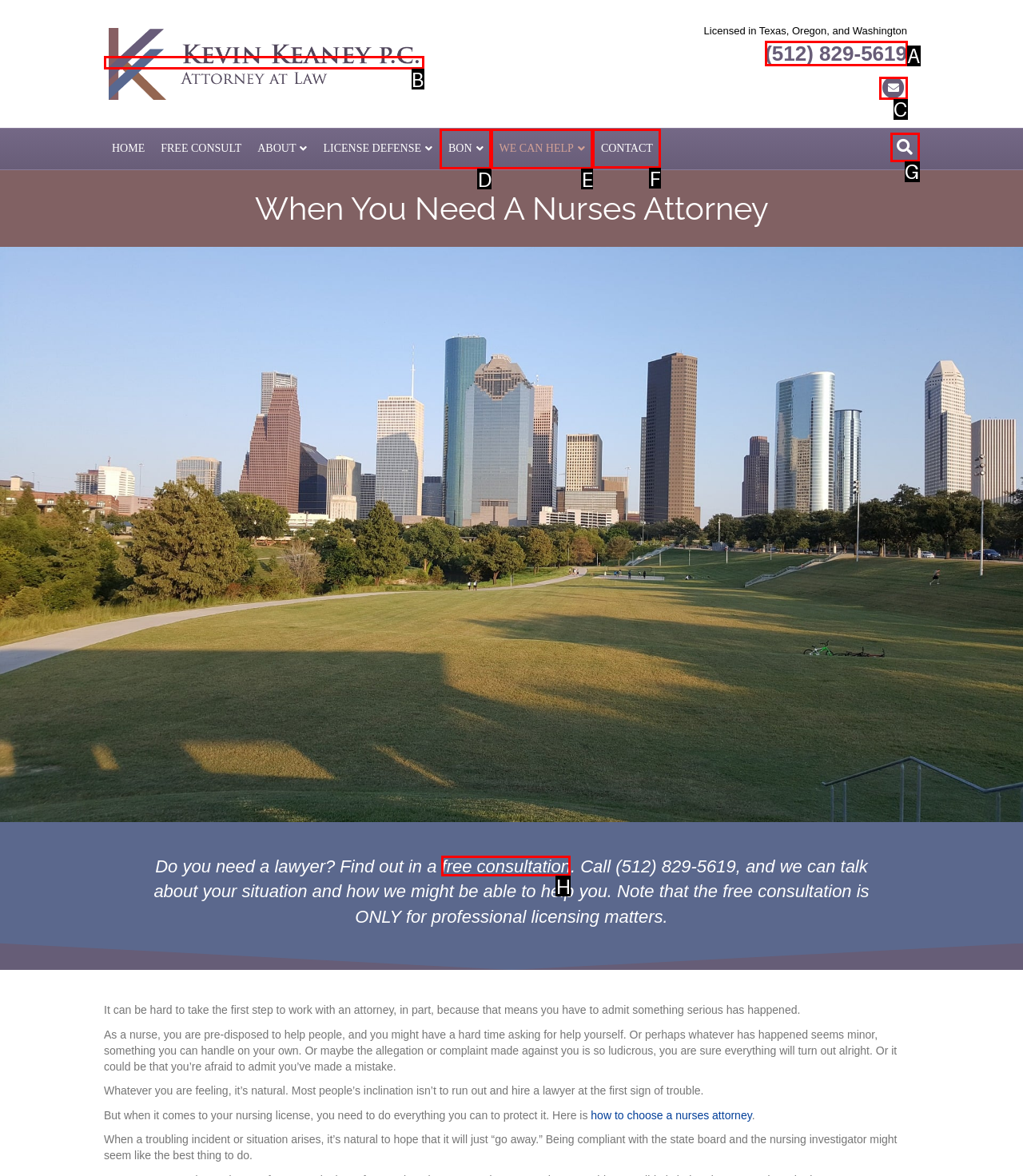Decide which letter you need to select to fulfill the task: Call the phone number
Answer with the letter that matches the correct option directly.

A